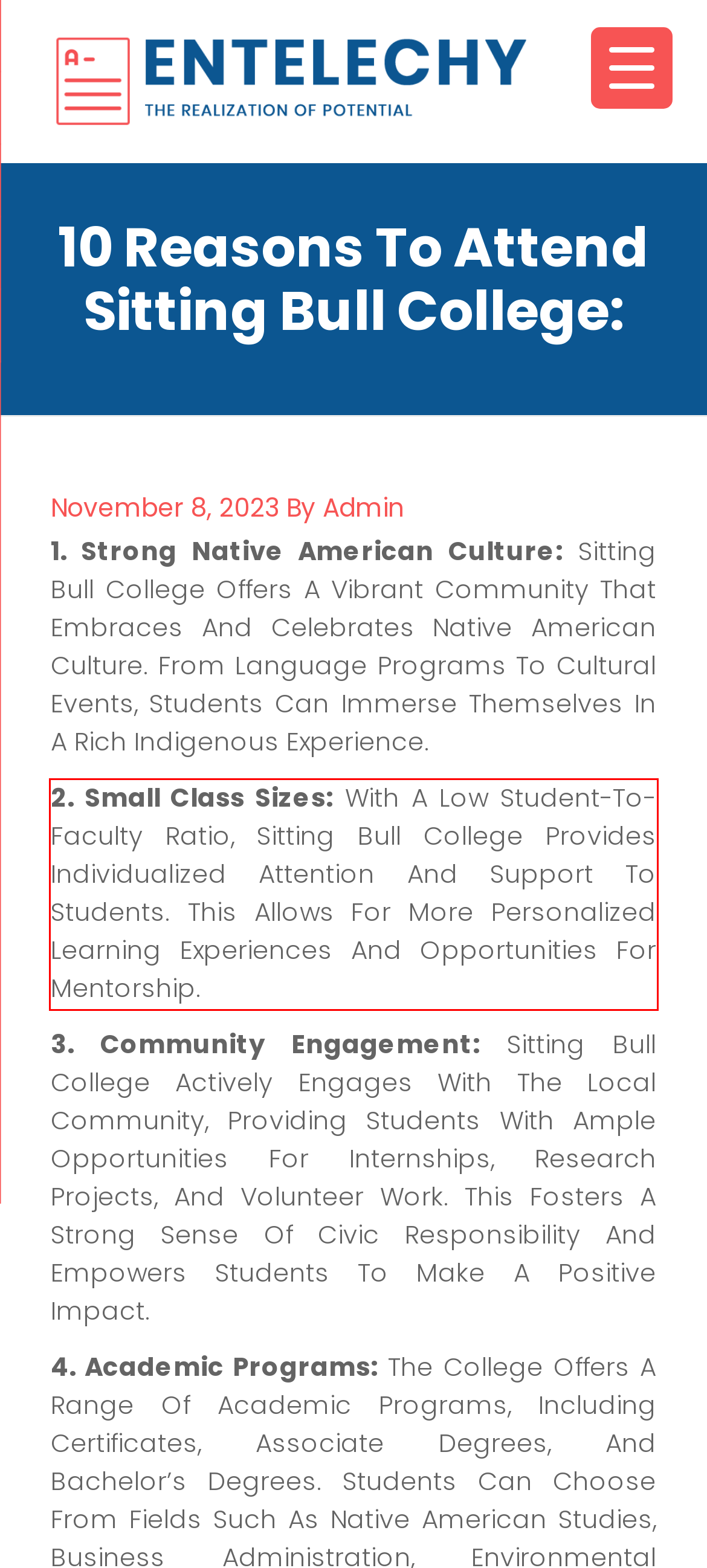Please perform OCR on the UI element surrounded by the red bounding box in the given webpage screenshot and extract its text content.

2. Small Class Sizes: With A Low Student-To-Faculty Ratio, Sitting Bull College Provides Individualized Attention And Support To Students. This Allows For More Personalized Learning Experiences And Opportunities For Mentorship.